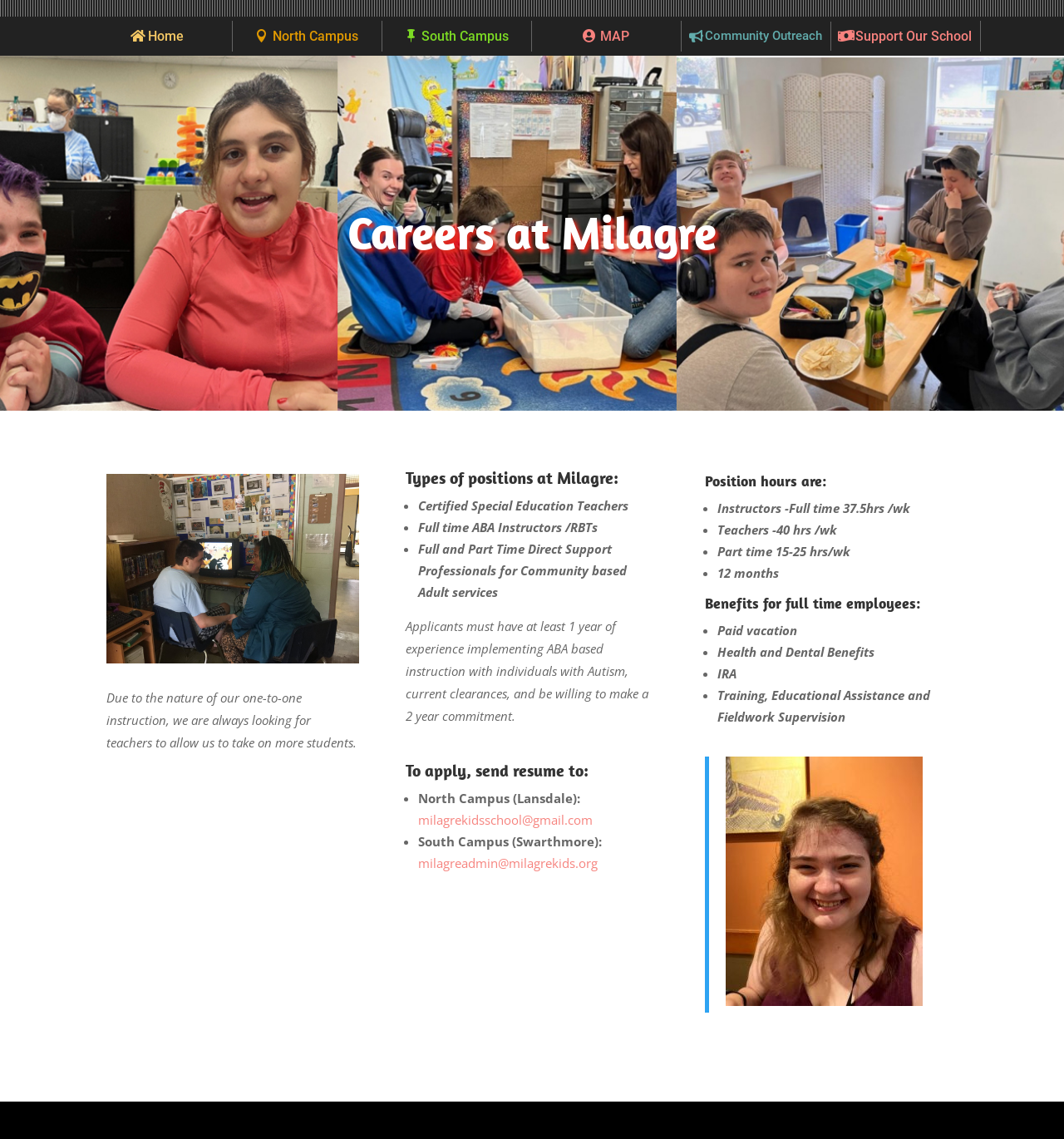How many hours do full-time instructors work per week?
Using the image as a reference, give a one-word or short phrase answer.

37.5 hours